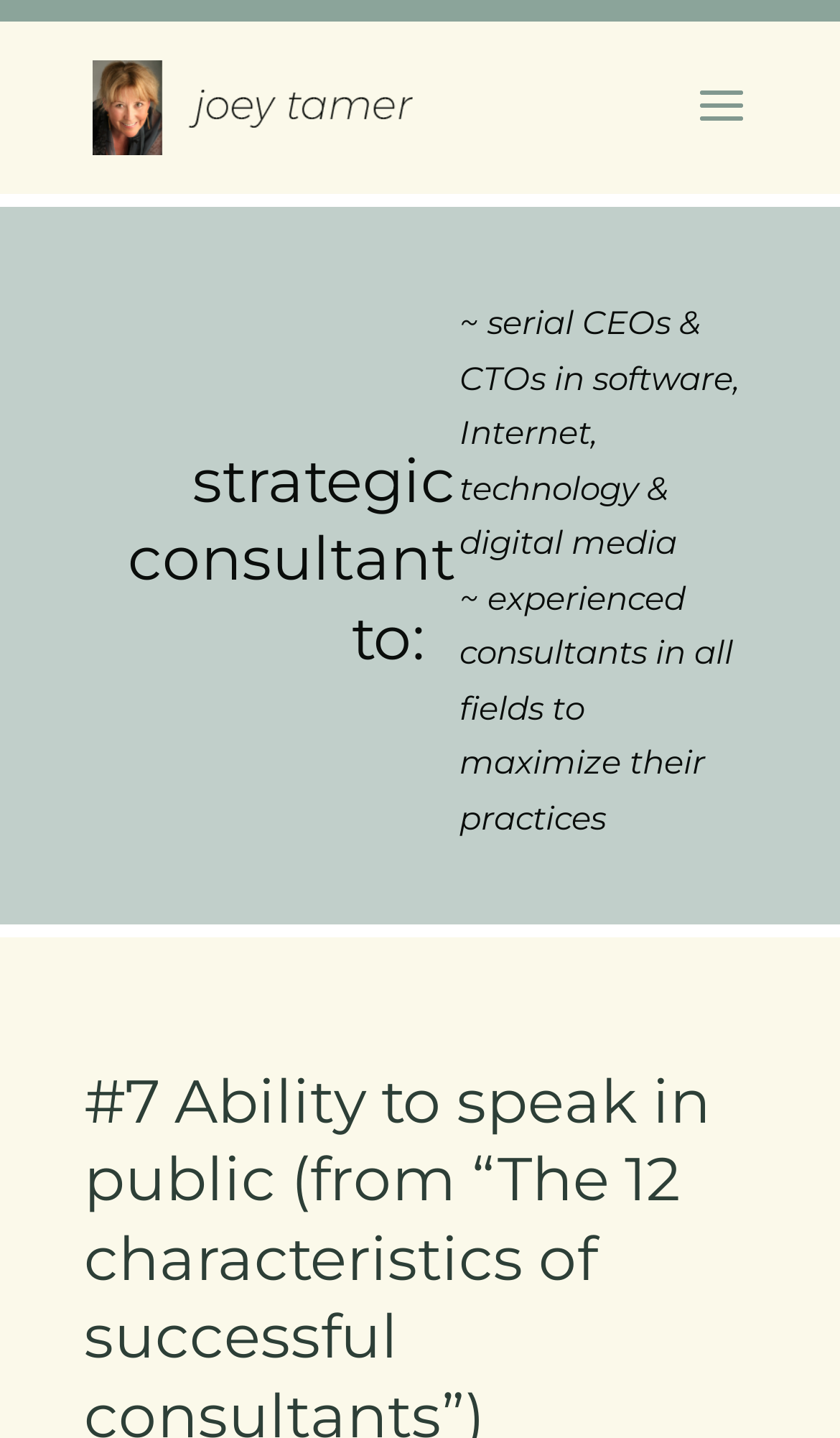Answer the question with a single word or phrase: 
What is the relationship between Joey Tamer and the CEOs & CTOs?

consultant to